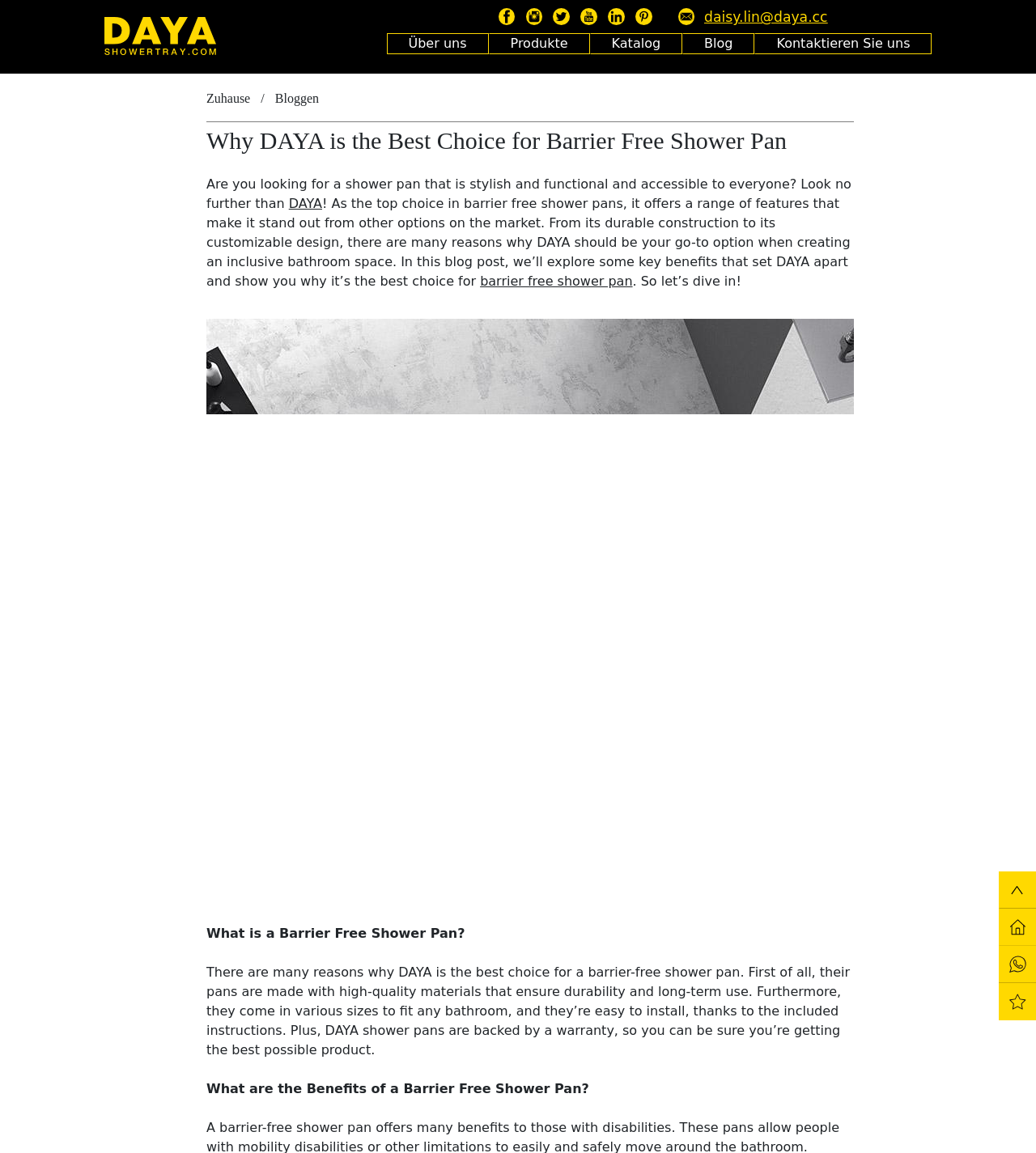Find the bounding box coordinates of the clickable region needed to perform the following instruction: "View the blog". The coordinates should be provided as four float numbers between 0 and 1, i.e., [left, top, right, bottom].

[0.659, 0.029, 0.728, 0.046]